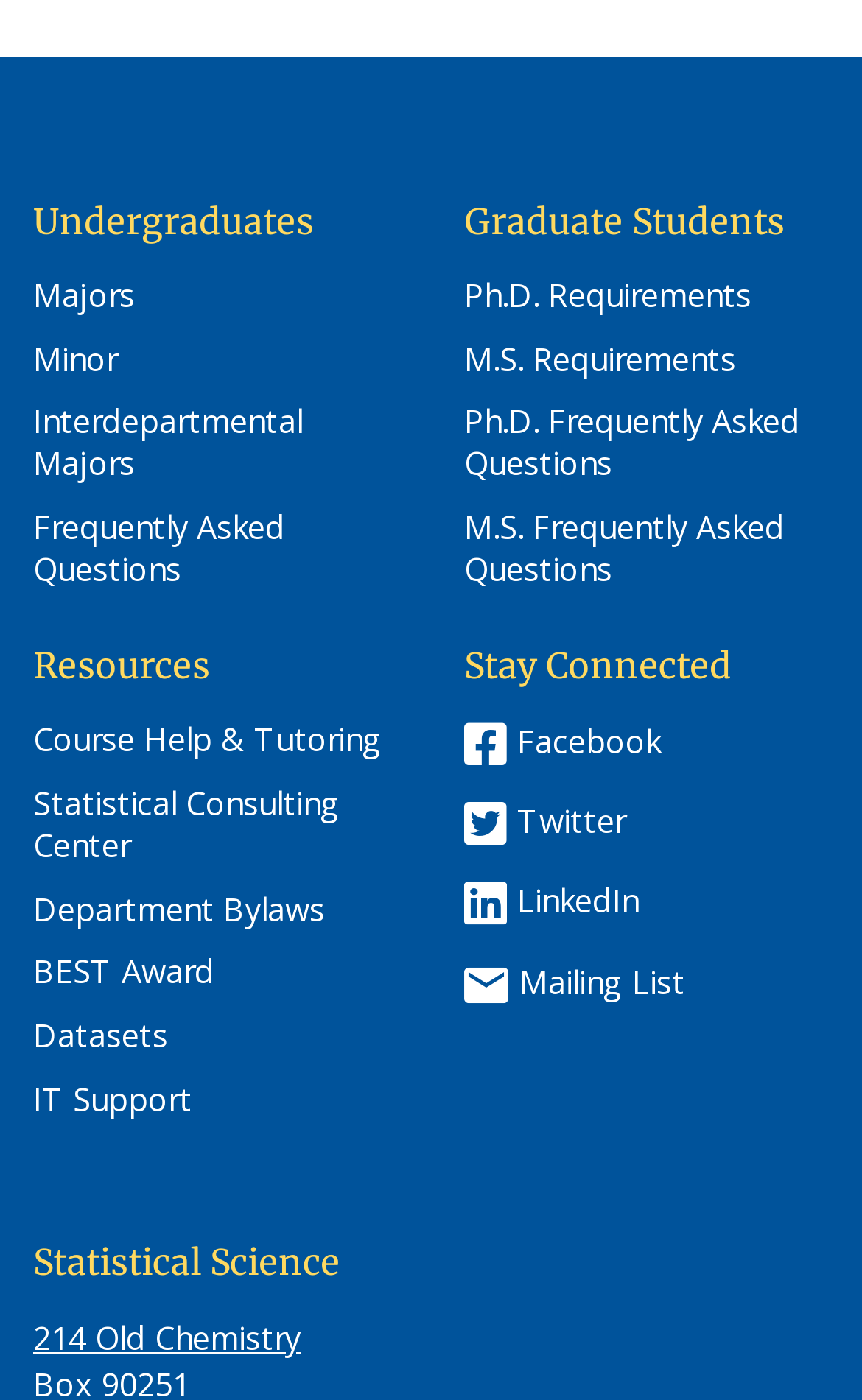Please determine the bounding box of the UI element that matches this description: M.S. Frequently Asked Questions. The coordinates should be given as (top-left x, top-left y, bottom-right x, bottom-right y), with all values between 0 and 1.

[0.538, 0.363, 0.962, 0.422]